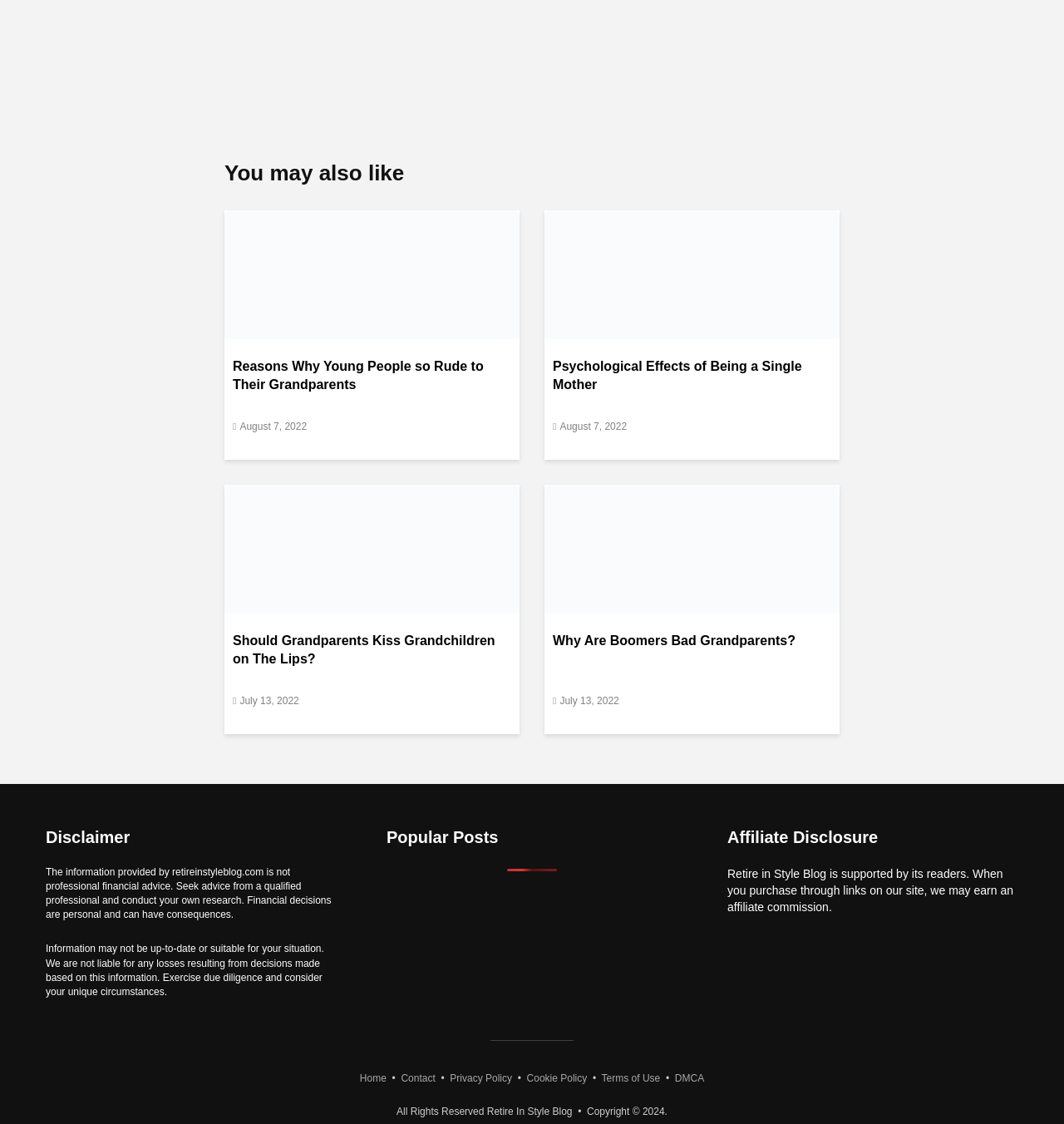Locate the bounding box coordinates of the element I should click to achieve the following instruction: "Click on 'Reasons Why Young People so Rude to Their Grandparents'".

[0.219, 0.318, 0.48, 0.348]